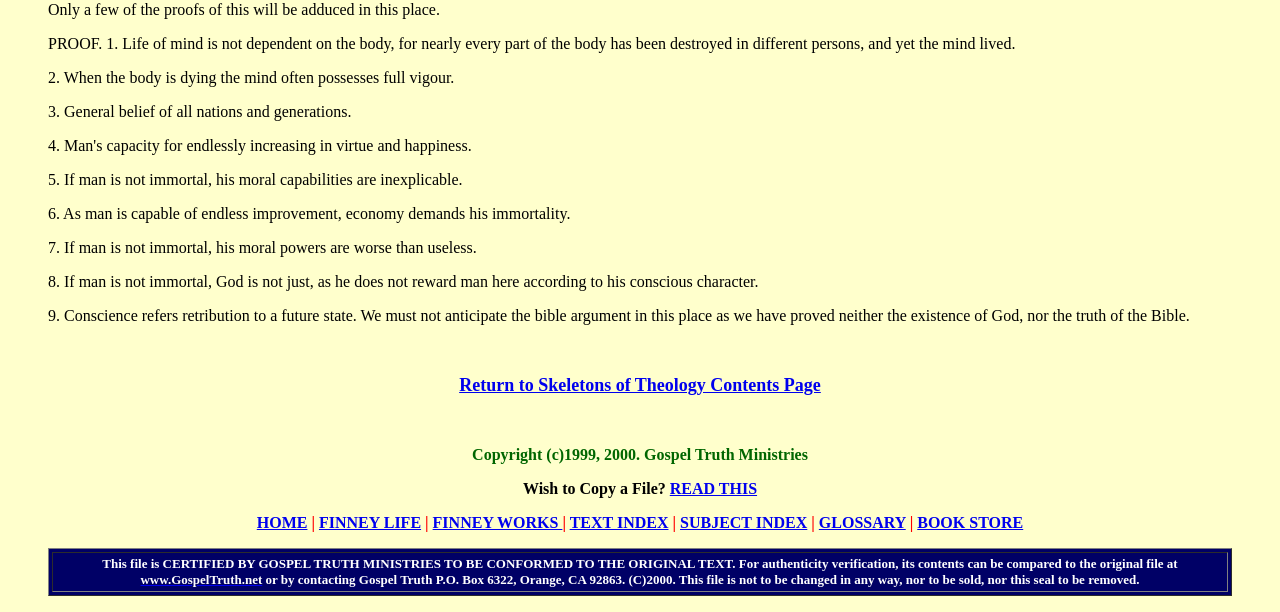Please mark the bounding box coordinates of the area that should be clicked to carry out the instruction: "Return to Skeletons of Theology Contents Page".

[0.359, 0.616, 0.641, 0.644]